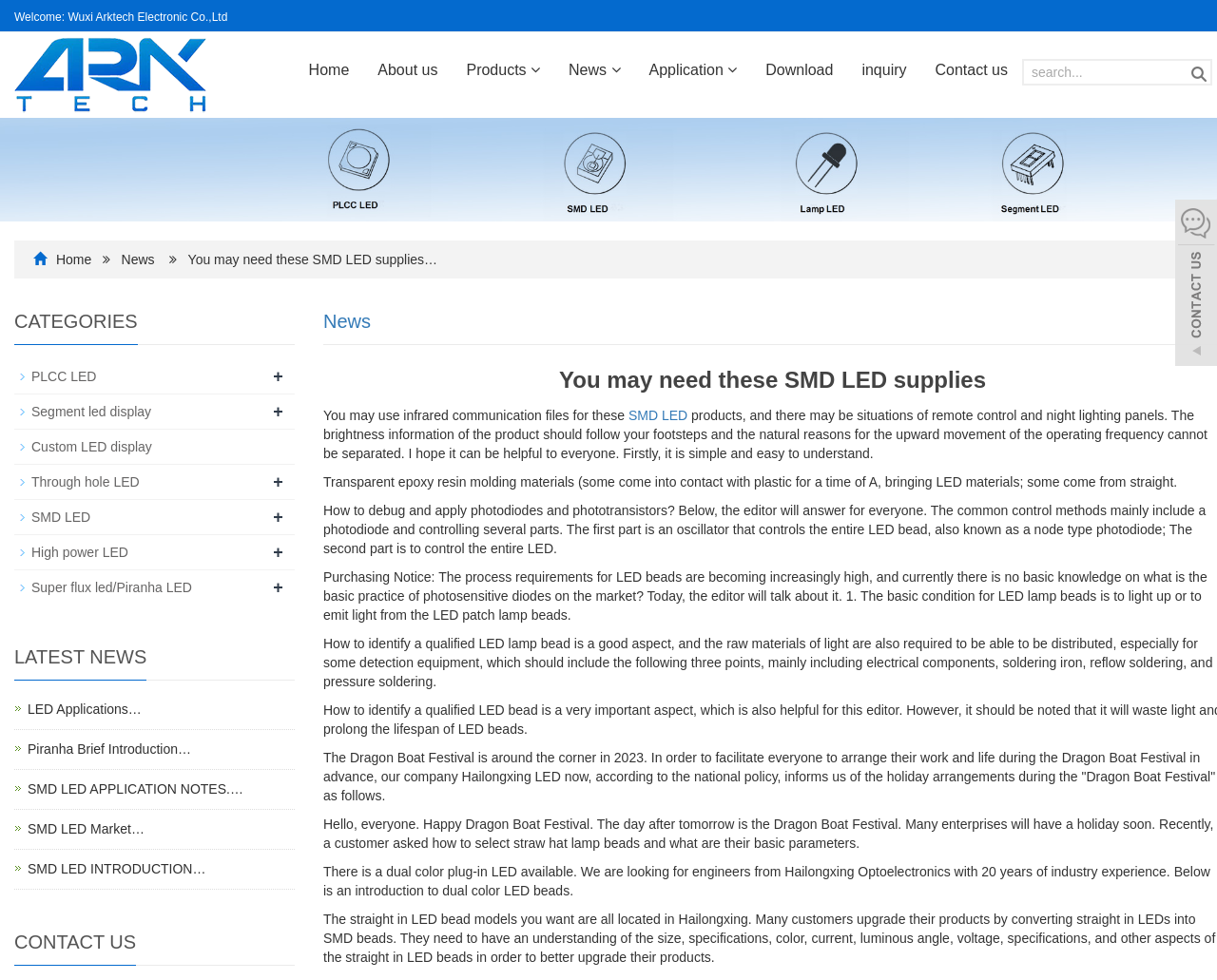What type of products does the company offer?
Refer to the image and answer the question using a single word or phrase.

LED supplies